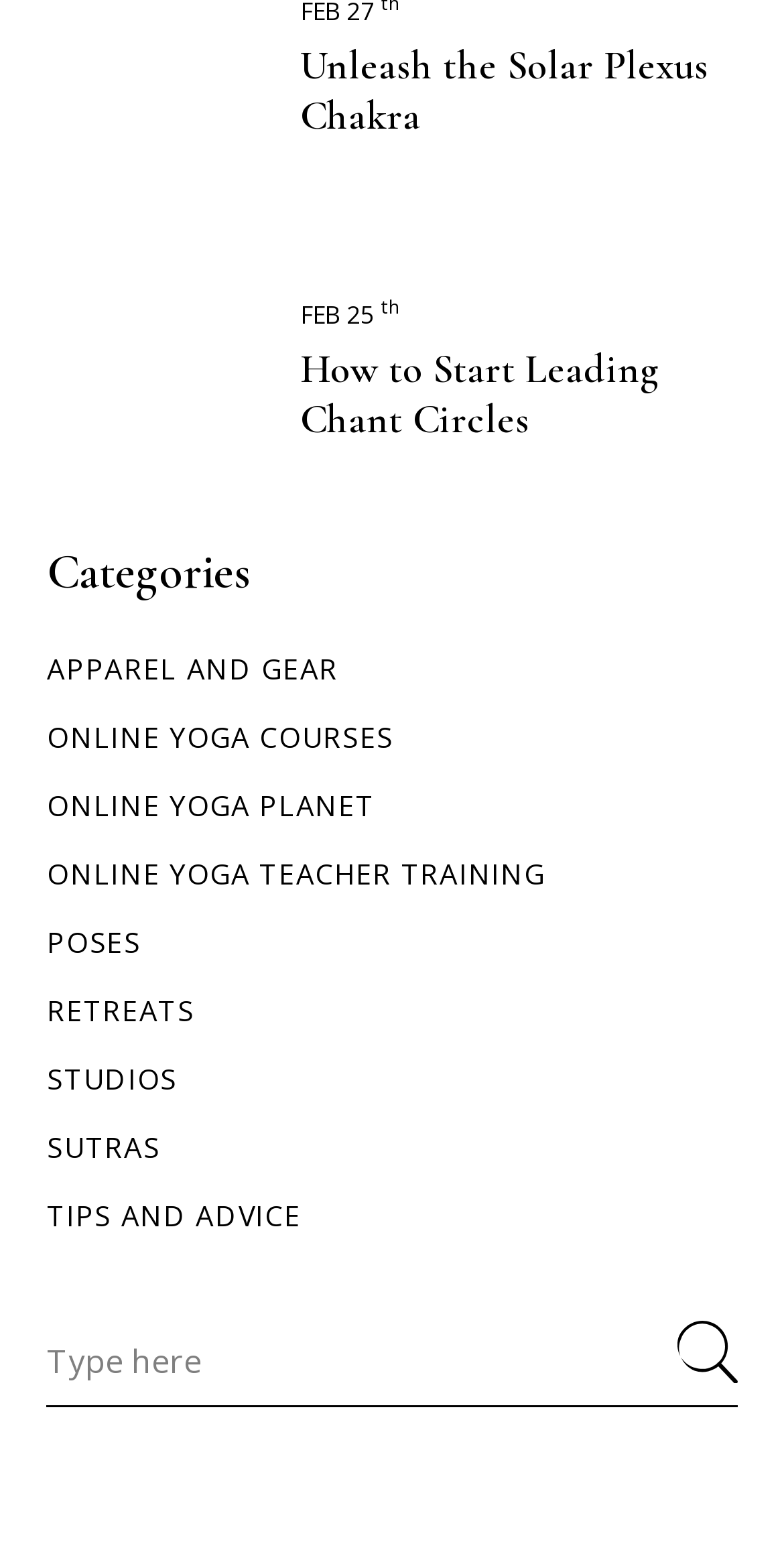Kindly determine the bounding box coordinates for the clickable area to achieve the given instruction: "Search for something".

[0.06, 0.844, 0.94, 0.902]